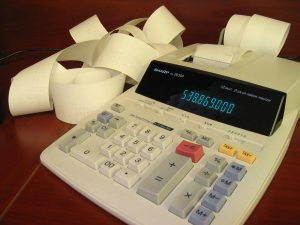How many claims are processed annually in Wisconsin?
Please provide a comprehensive answer based on the information in the image.

The visual context aligns well with the topic of workers' compensation claims in Wisconsin, which annually processes around 22,000 claims, amounting to over $200 million in costs related to workplace injuries.